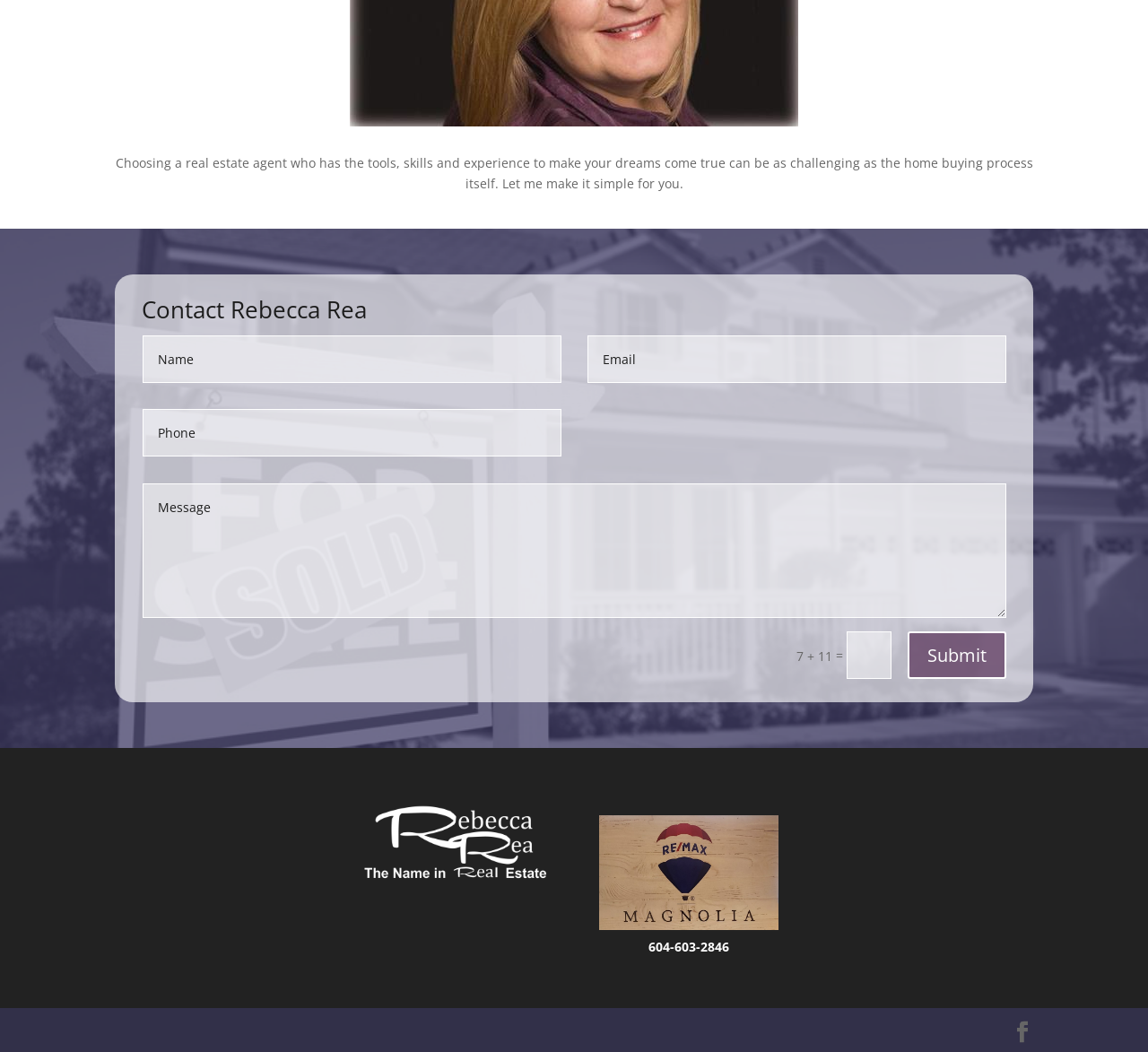Respond with a single word or phrase to the following question:
What is the symbol at the bottom right corner of the webpage?

Facebook icon